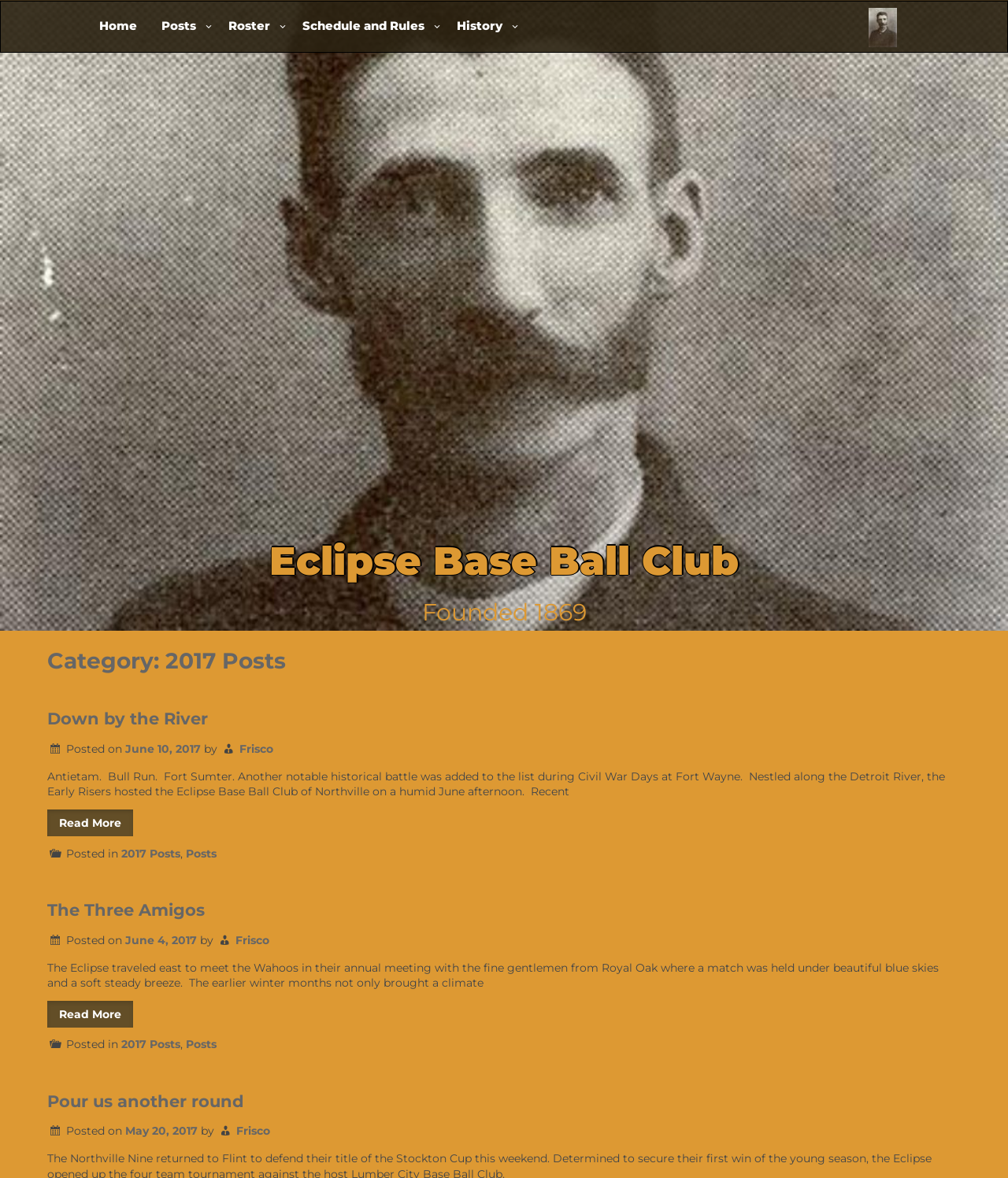Please specify the bounding box coordinates of the element that should be clicked to execute the given instruction: 'Click on Home'. Ensure the coordinates are four float numbers between 0 and 1, expressed as [left, top, right, bottom].

[0.087, 0.001, 0.148, 0.044]